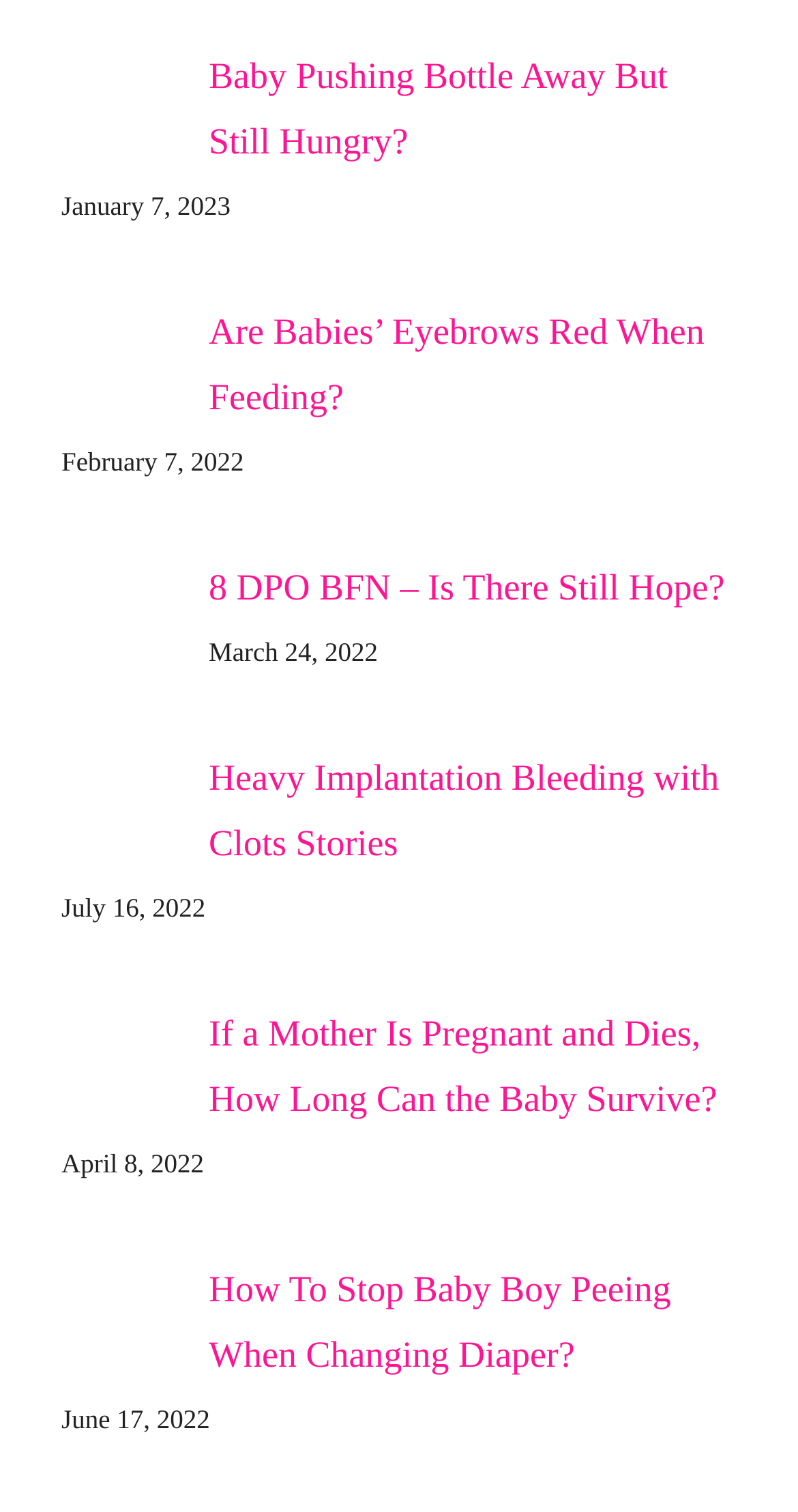Please answer the following question using a single word or phrase: 
What is the topic of the last article?

Stopping baby boy peeing